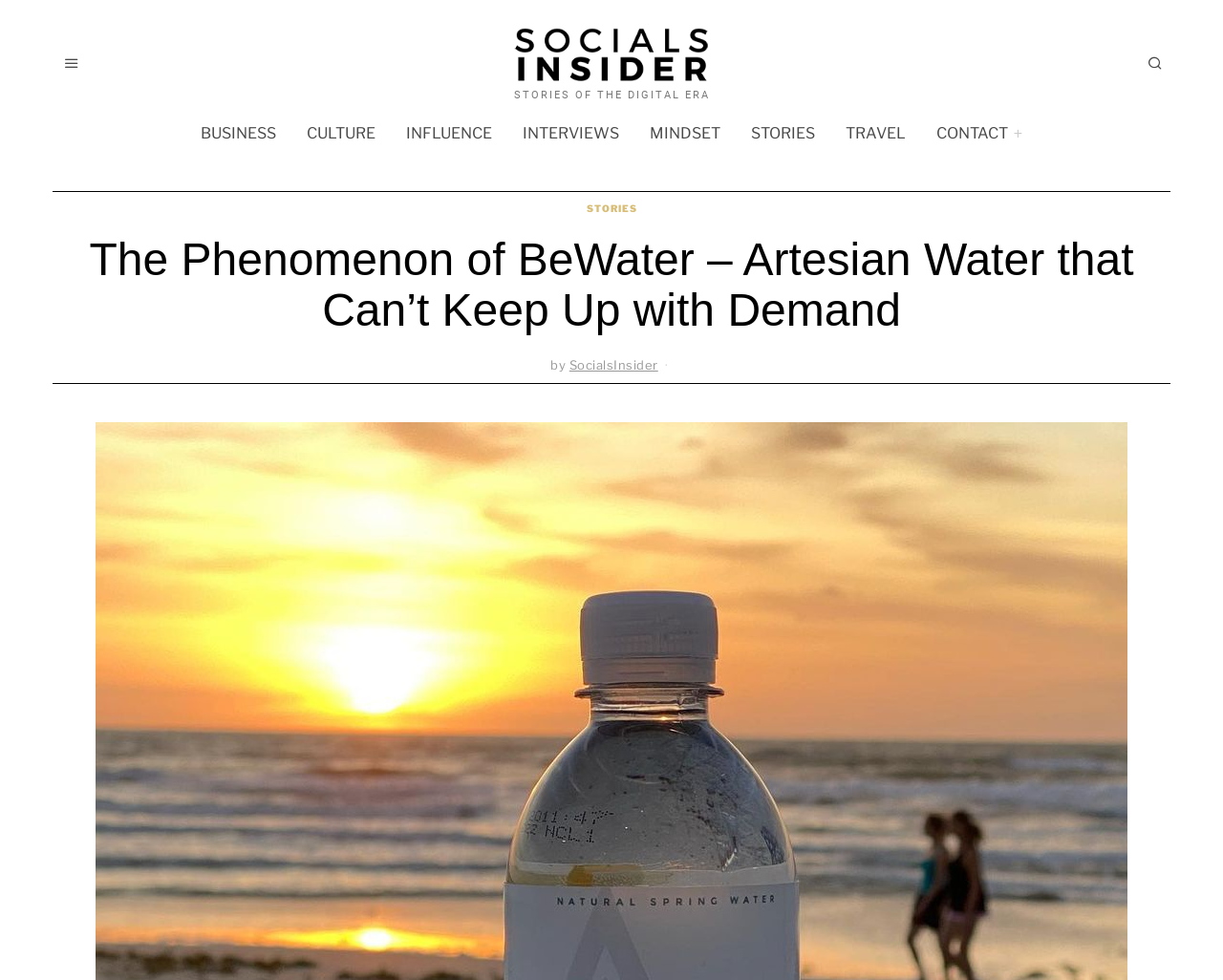Find the bounding box coordinates of the element you need to click on to perform this action: 'read the article title'. The coordinates should be represented by four float values between 0 and 1, in the format [left, top, right, bottom].

[0.043, 0.24, 0.957, 0.342]